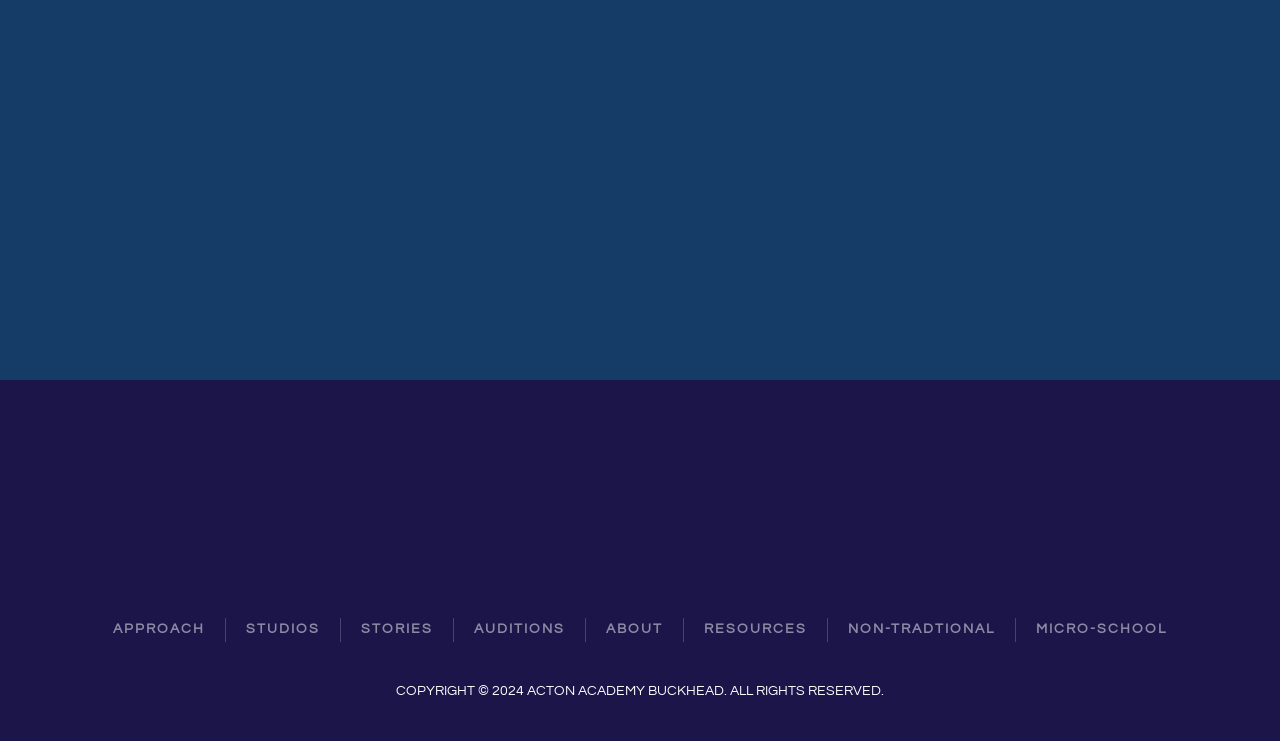Determine the bounding box coordinates of the section to be clicked to follow the instruction: "check AUDITIONS". The coordinates should be given as four float numbers between 0 and 1, formatted as [left, top, right, bottom].

[0.37, 0.836, 0.441, 0.864]